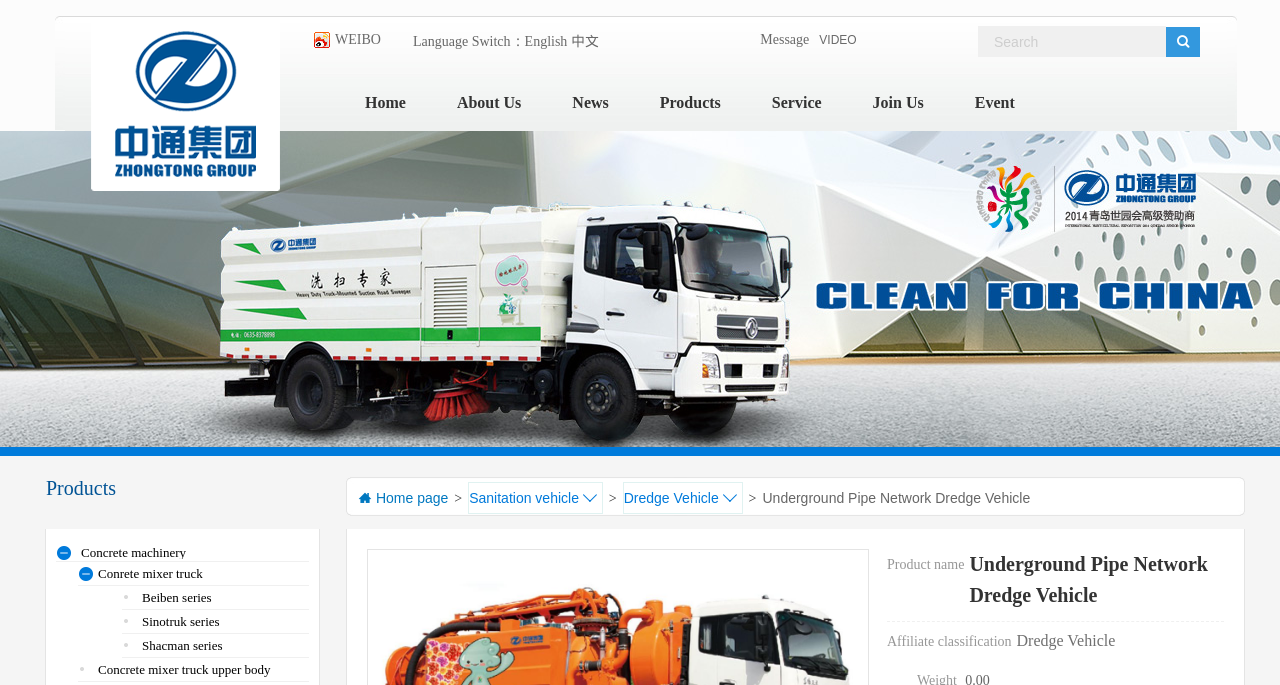Find the bounding box coordinates for the element that must be clicked to complete the instruction: "Switch to English language". The coordinates should be four float numbers between 0 and 1, indicated as [left, top, right, bottom].

[0.41, 0.05, 0.443, 0.072]